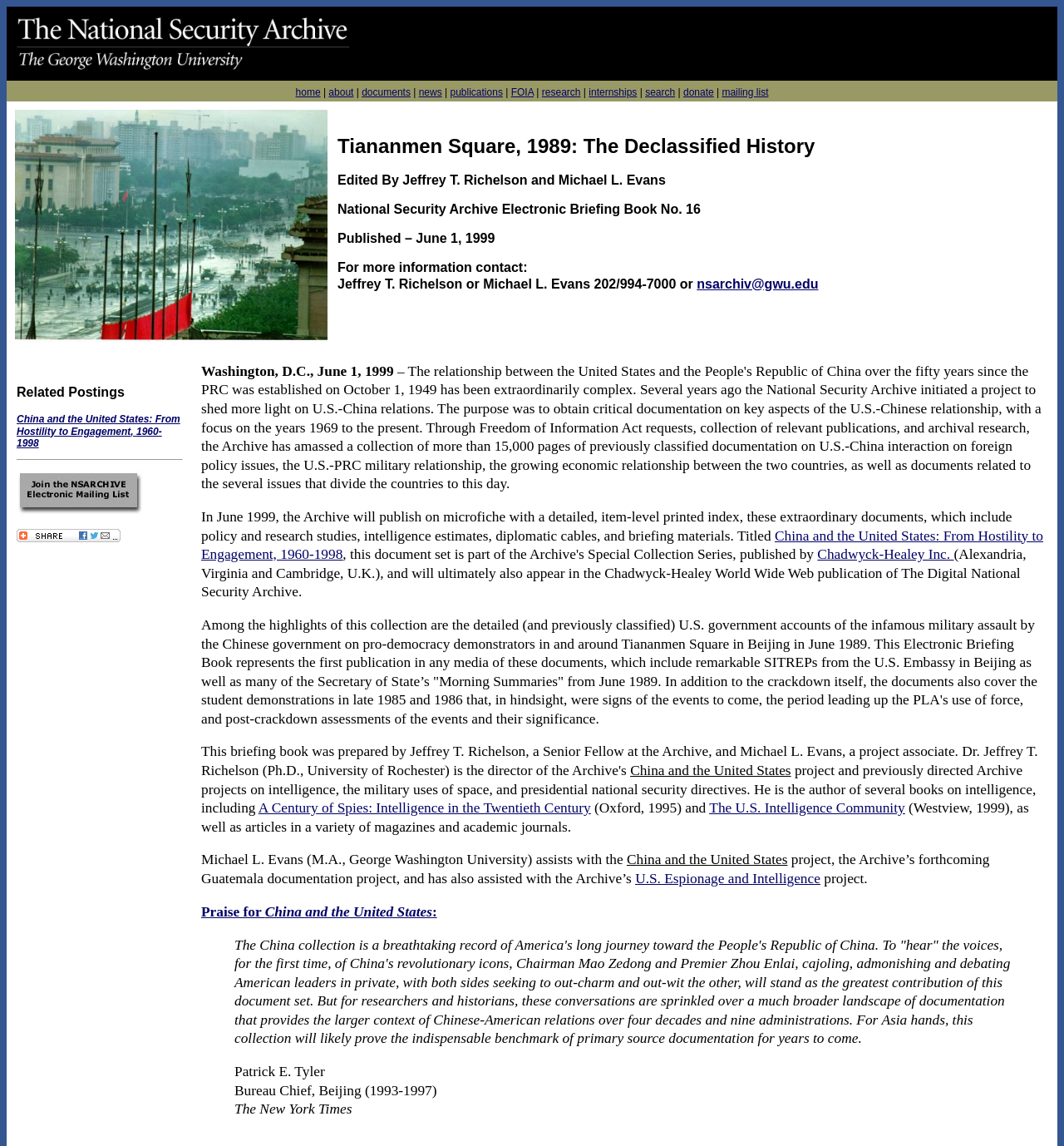Please give the bounding box coordinates of the area that should be clicked to fulfill the following instruction: "contact nsarchiv@gwu.edu". The coordinates should be in the format of four float numbers from 0 to 1, i.e., [left, top, right, bottom].

[0.655, 0.241, 0.769, 0.254]